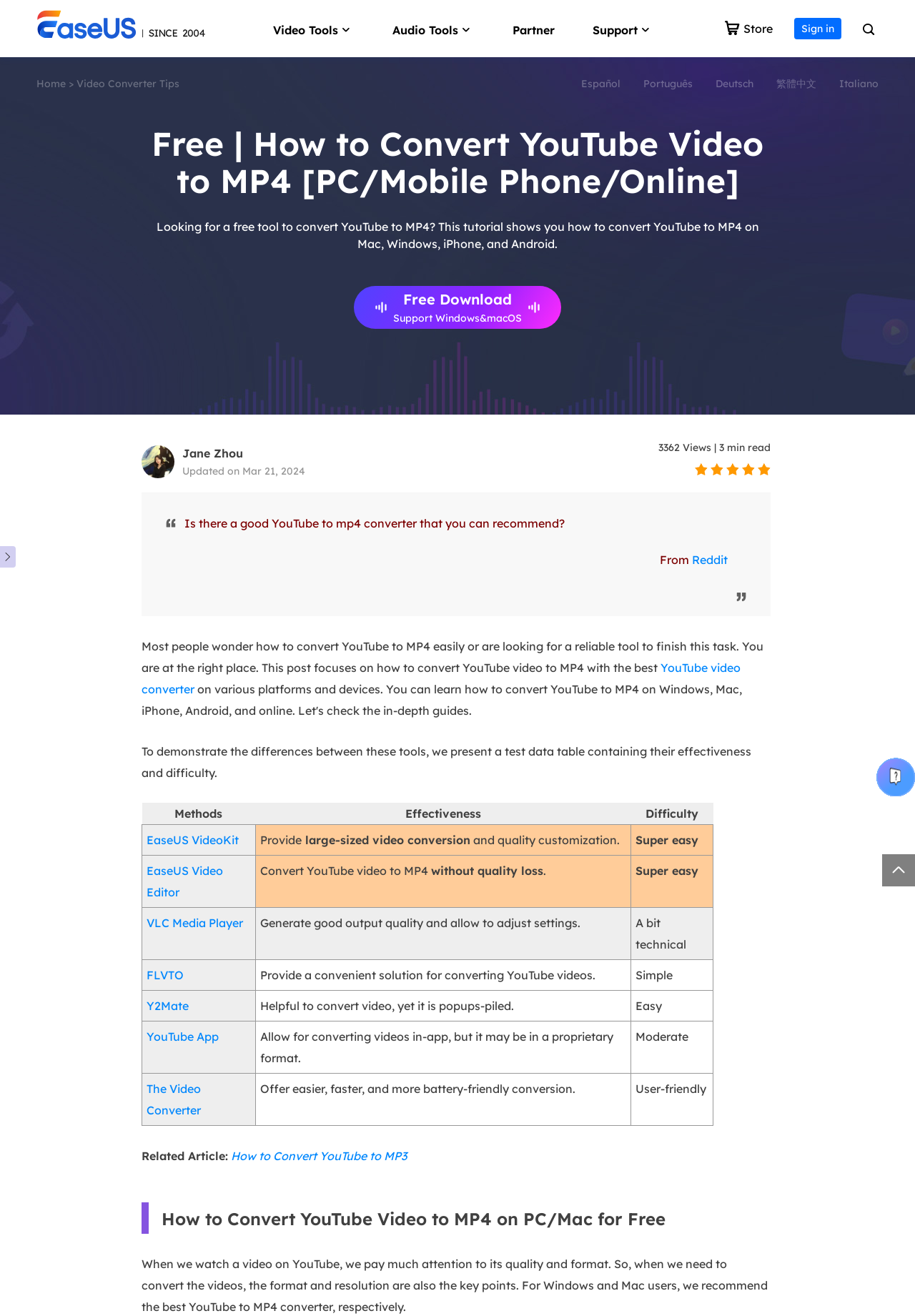What is the main topic of this webpage?
Using the visual information, reply with a single word or short phrase.

Converting YouTube to MP4